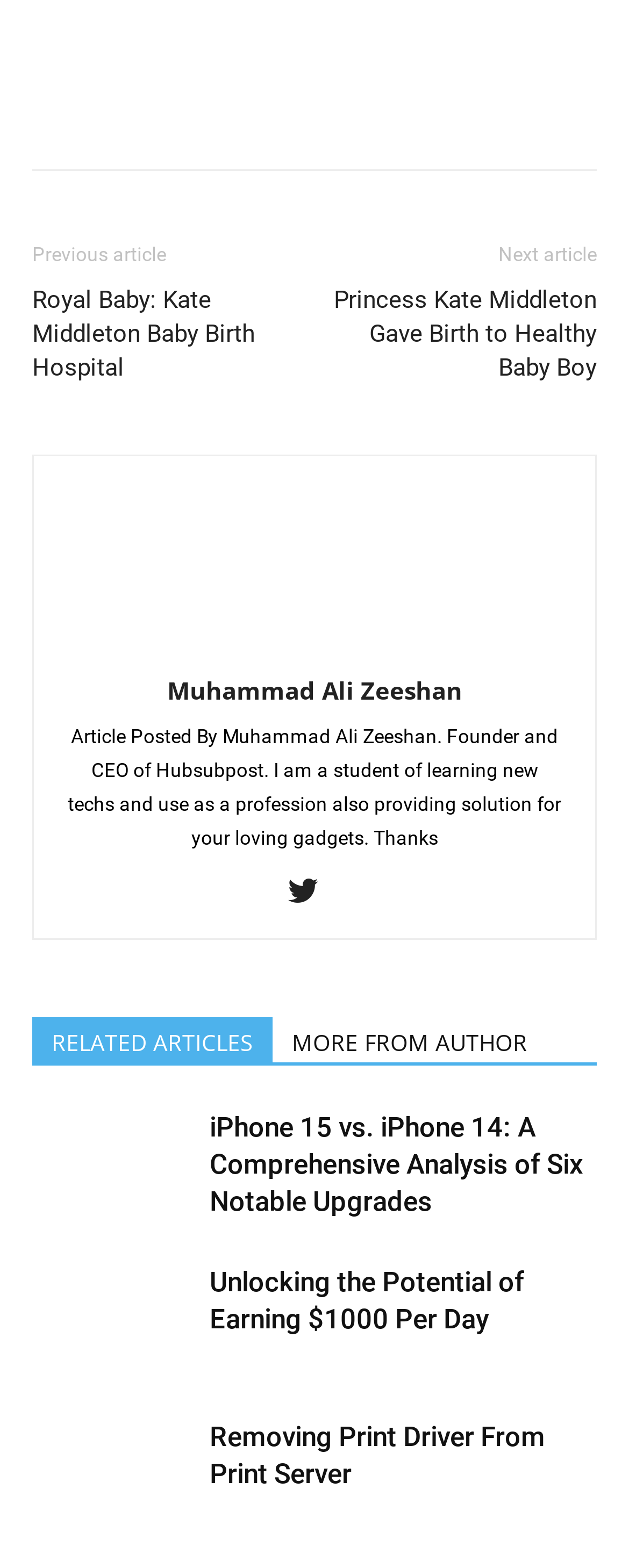Please specify the bounding box coordinates of the clickable region necessary for completing the following instruction: "Check the article about Earning $1000 Per Day". The coordinates must consist of four float numbers between 0 and 1, i.e., [left, top, right, bottom].

[0.051, 0.806, 0.308, 0.877]